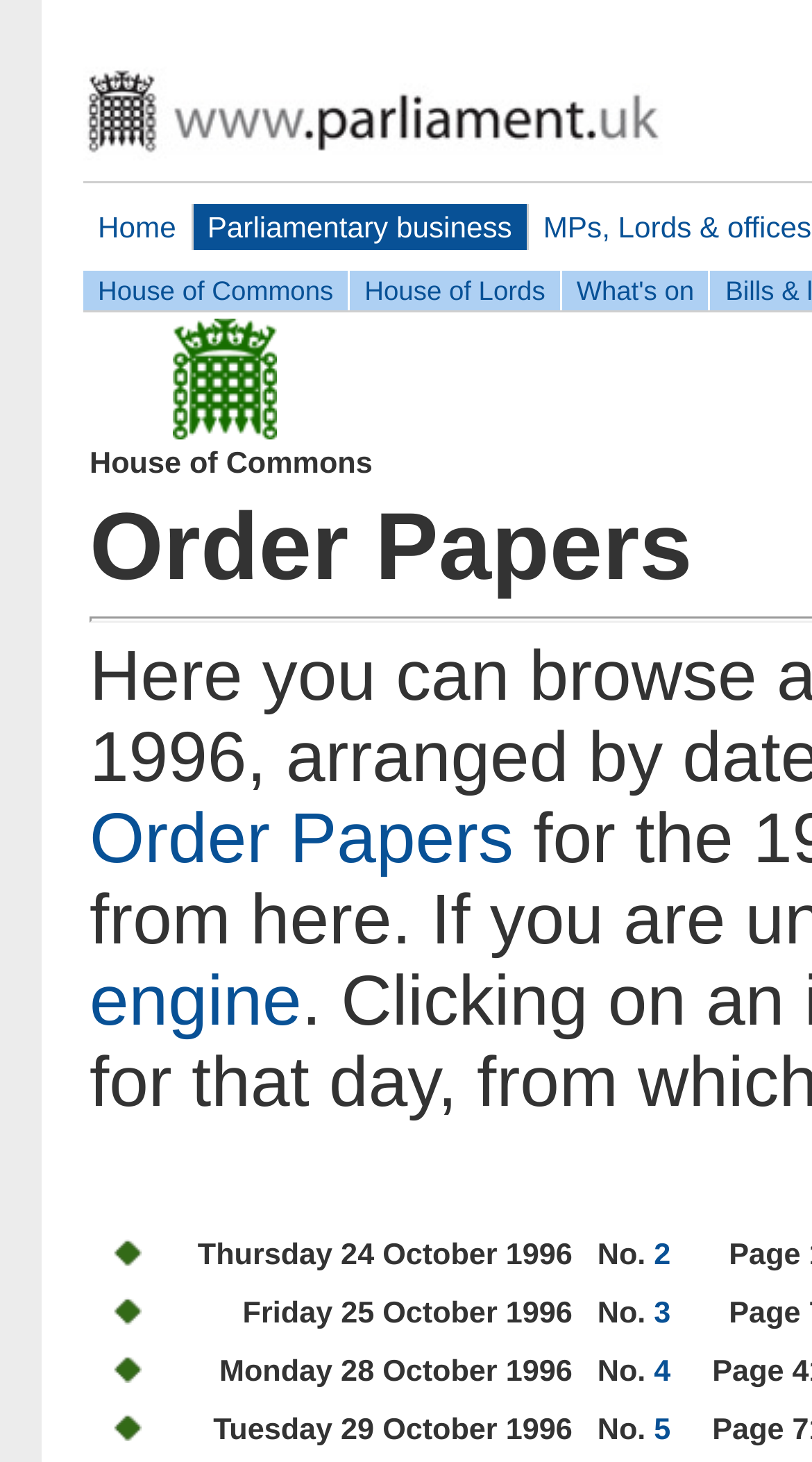What is the symbol used to separate the order papers?
From the screenshot, supply a one-word or short-phrase answer.

*